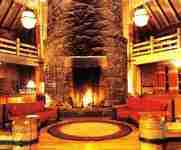Please examine the image and answer the question with a detailed explanation:
What activities are guests likely to engage in before relaxing at the lodge?

The caption suggests that the lodge is ideal for relaxation after a day of skiing or outdoor activities, implying that guests are likely to engage in these activities before retreating to the lodge.